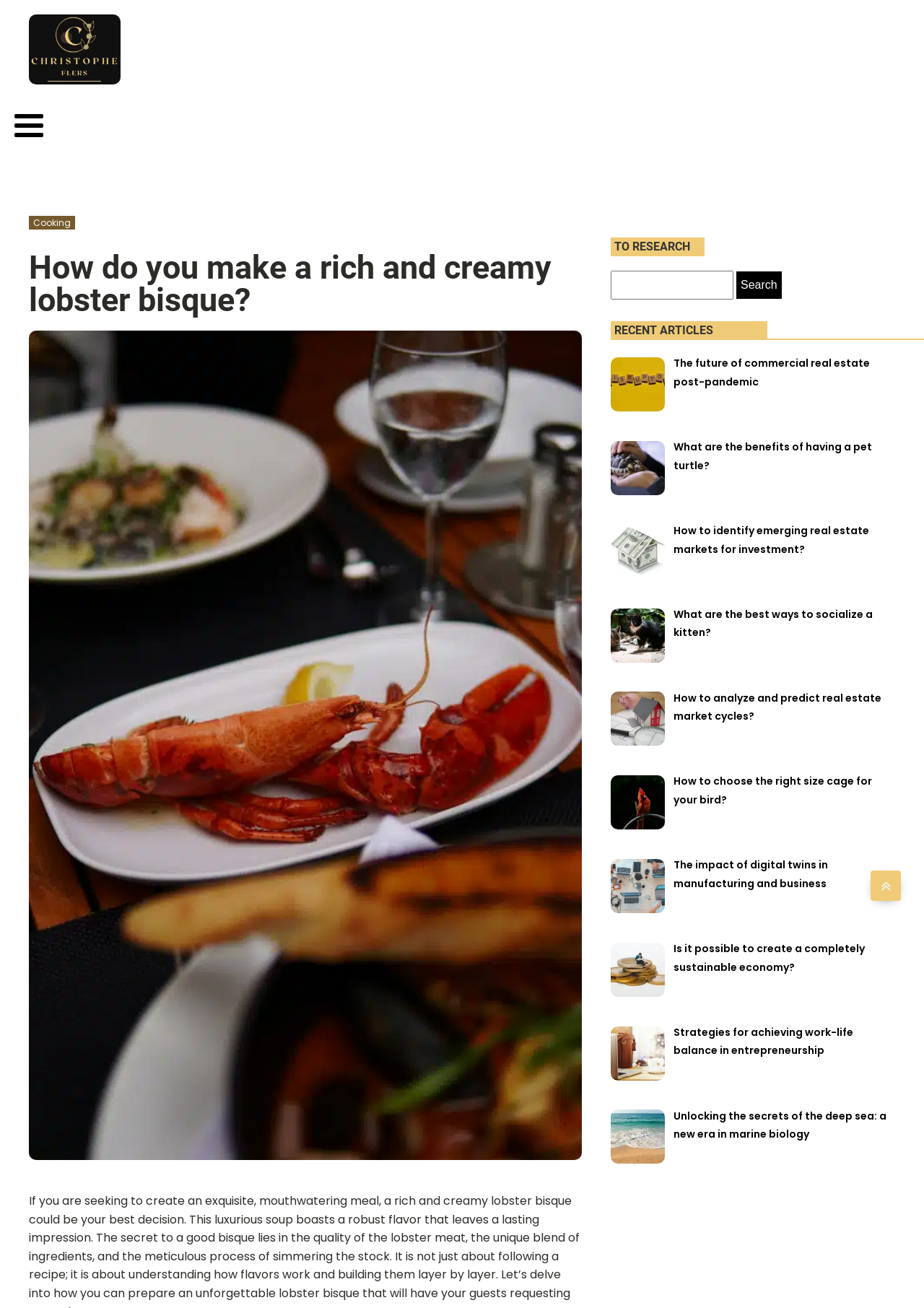Identify the bounding box coordinates for the element that needs to be clicked to fulfill this instruction: "Read the article about the future of commercial real estate post-pandemic". Provide the coordinates in the format of four float numbers between 0 and 1: [left, top, right, bottom].

[0.729, 0.271, 0.941, 0.298]